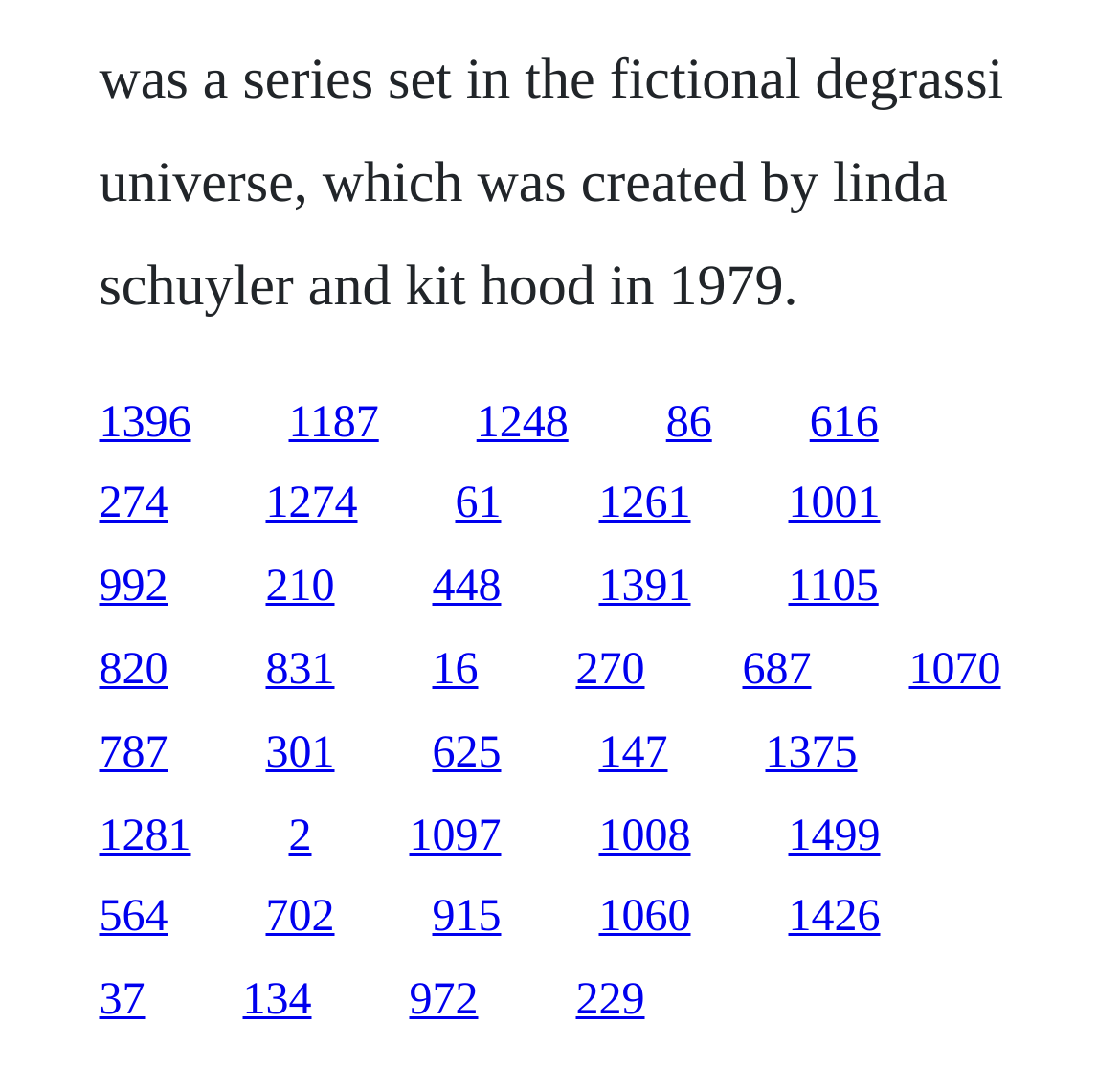Please locate the bounding box coordinates of the element's region that needs to be clicked to follow the instruction: "explore the fifteenth link". The bounding box coordinates should be provided as four float numbers between 0 and 1, i.e., [left, top, right, bottom].

[0.663, 0.605, 0.724, 0.65]